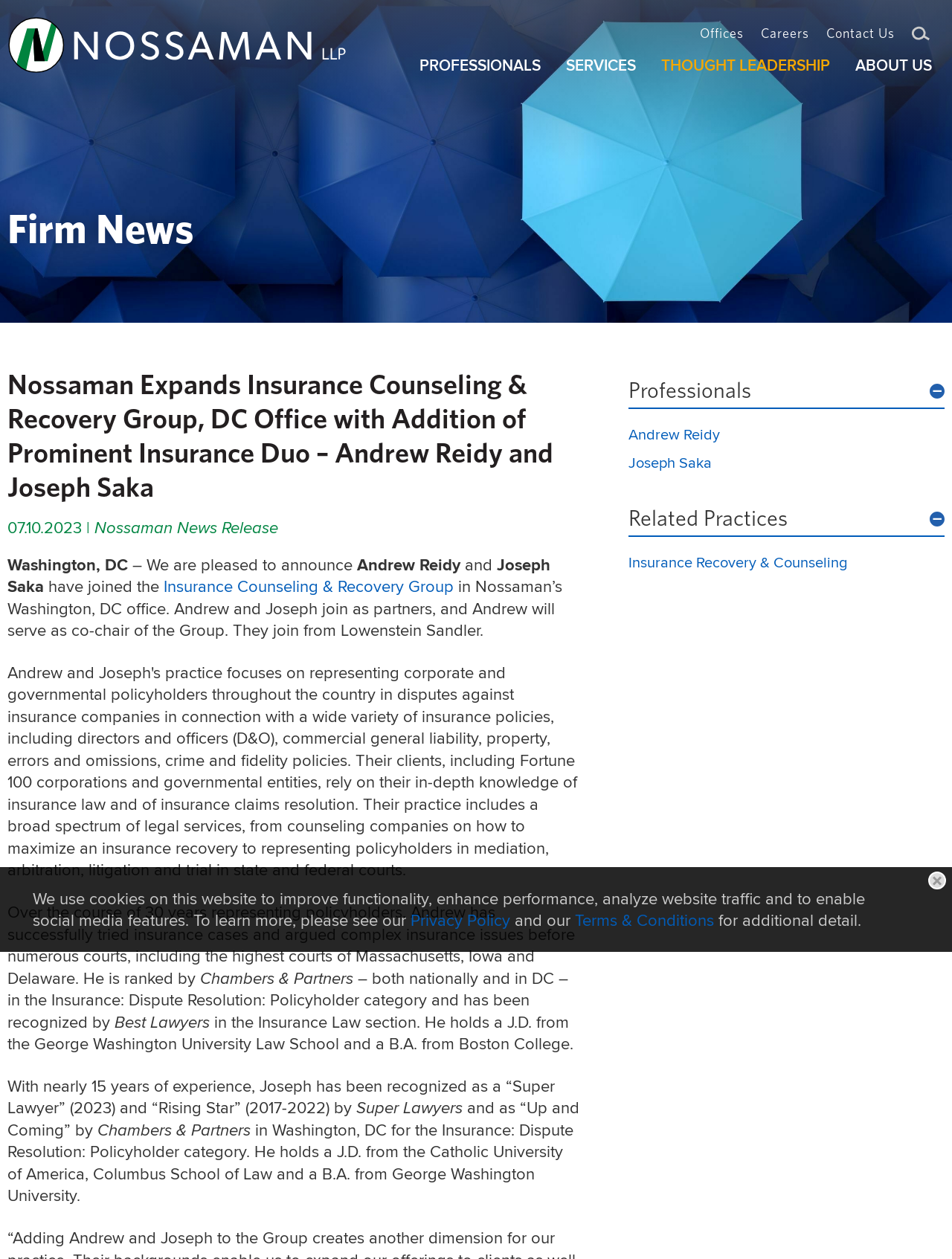Illustrate the webpage's structure and main components comprehensively.

This webpage is about Nossaman LLP, a law firm, and its expansion of the Insurance Counseling & Recovery Group in its Washington, DC office. The page features a prominent banner image at the top, spanning the entire width of the page. Below the banner, there is a link to the firm's homepage, "Nossaman LLP", accompanied by a small image of the firm's logo.

The main content of the page is divided into two sections. On the left side, there is a heading "Firm News" followed by a news release dated July 10, 2023, announcing the addition of two prominent insurance lawyers, Andrew Reidy and Joseph Saka, to the firm's Washington, DC office. The release provides a brief overview of their backgrounds and experience.

On the right side, there are three headings: "Professionals", "Related Practices", and several links to other pages on the website, including "PROFESSIONALS", "SERVICES", "THOUGHT LEADERSHIP", "ABOUT US", "Offices", "Careers", "Contact Us", and "Search". The "Professionals" section features links to the profiles of Andrew Reidy and Joseph Saka, while the "Related Practices" section has a link to "Insurance Recovery & Counseling".

At the bottom of the page, there are links to the firm's "Privacy Policy" and "Terms & Conditions", as well as a "Close" button.